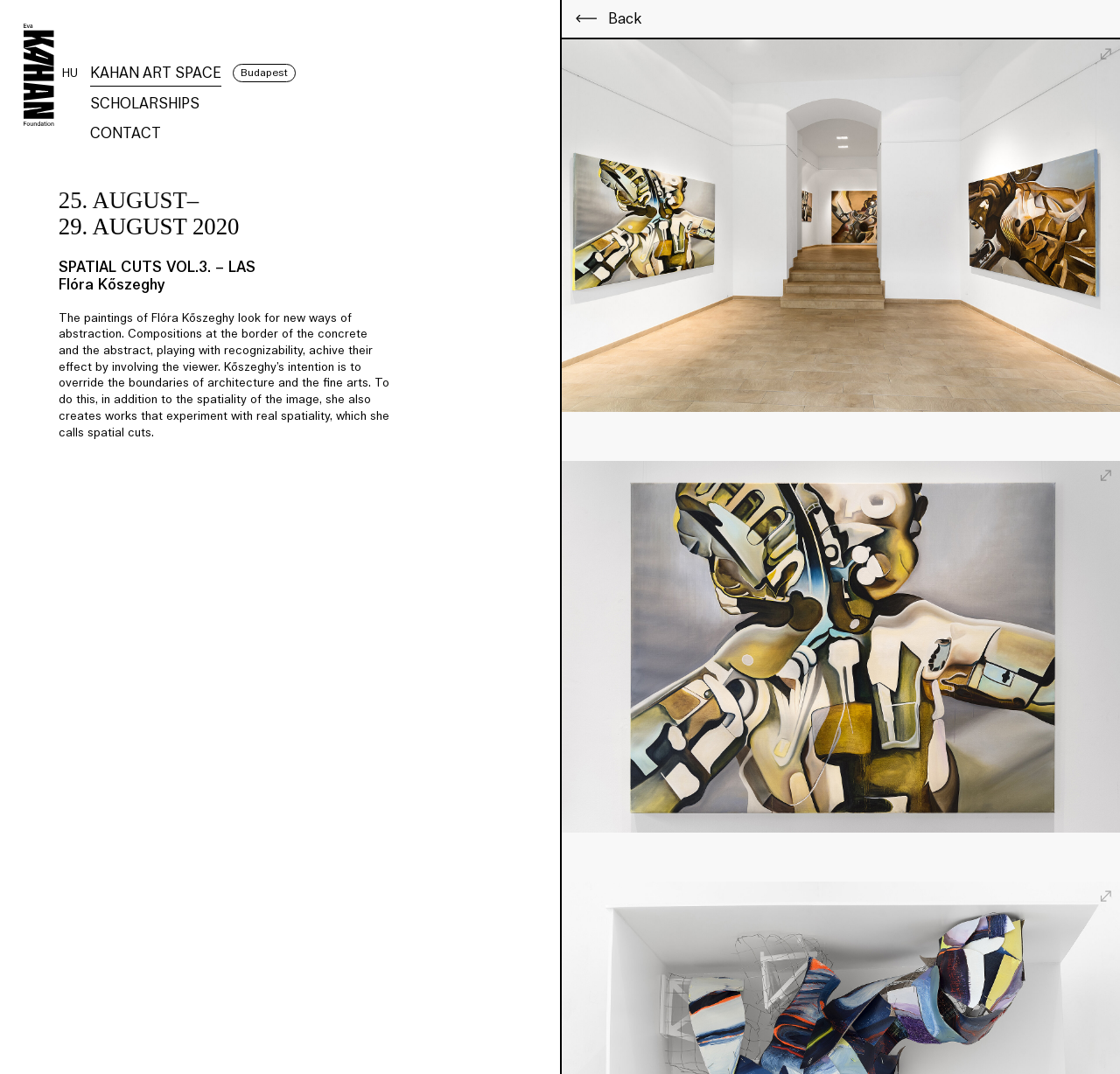Describe every aspect of the webpage in a detailed manner.

The webpage is about the Dr. Éva Kahán Foundation, which is an exhibition. At the top left corner, there is a link to the "Kahan Foundation" with an accompanying image. Next to it, there is a small text "HU" indicating the Hungarian language. 

Below the top section, there are several links and text elements arranged horizontally. From left to right, there are links to "KAHAN ART SPACE", "SCHOLARSHIPS", and "CONTACT", followed by the text "Budapest". 

The main content of the webpage is an article about an exhibition titled "SPATIAL CUTS VOL.3. – LAS Flóra Kőszeghy". The article includes a time period from August 25 to August 29, 2020, and a brief description of the artist's work, which explores abstraction and spatiality. 

At the bottom of the page, there are several links to navigate to other sections, including "Back", and three links with no text. On the left side, there are links to switch languages, including English, German, and Hungarian. Below the language links, there are links to "About Éva Kahan", "Publications", "Press", "Privacy", and "Imprint". 

On the right side of the page, there are three sections, each representing a different country: Austria, Hungary, and Italy. Each section includes links to "KAHAN ART SPACE", "CONTACT", and other relevant information specific to each country.